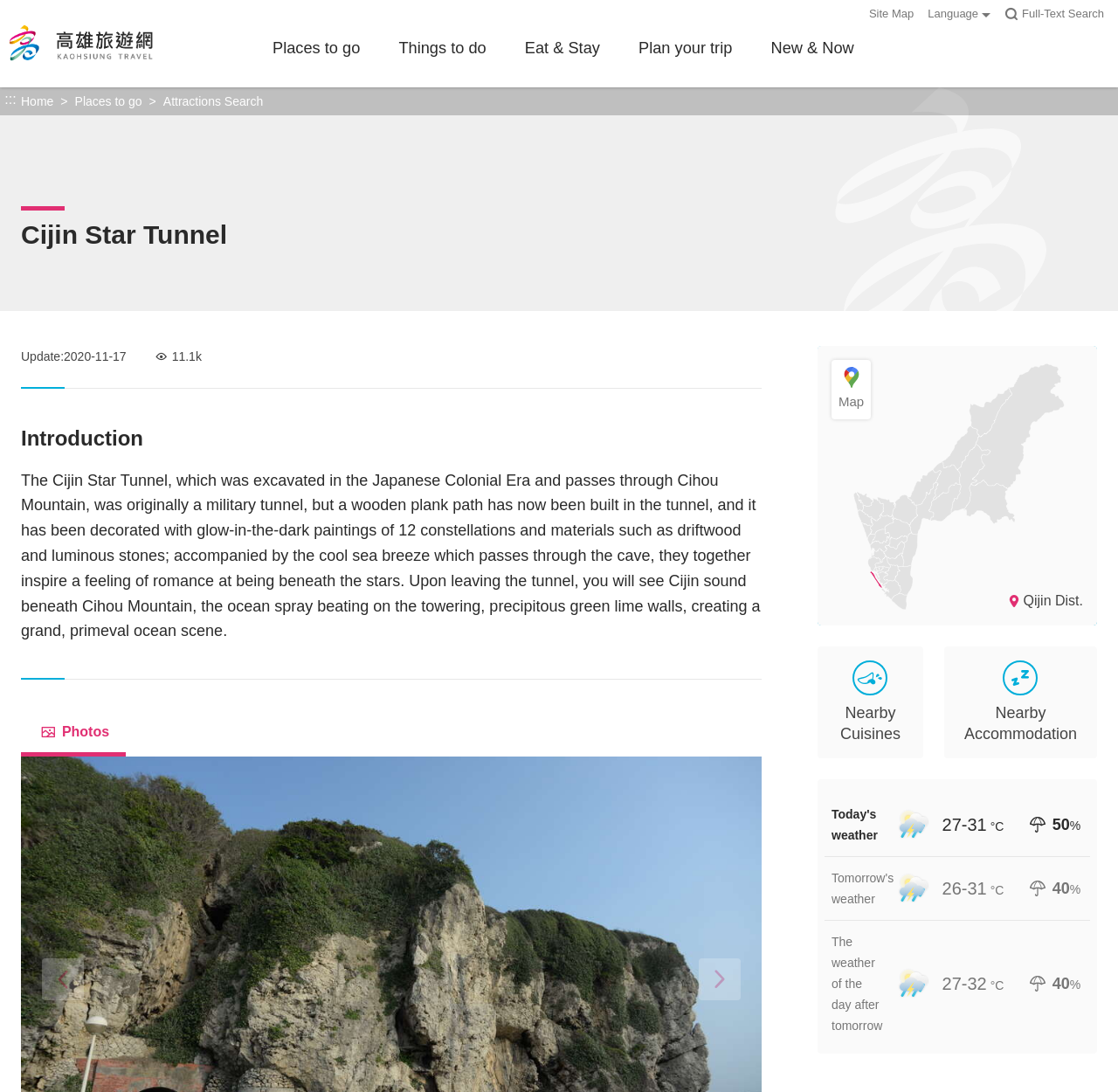Pinpoint the bounding box coordinates of the element to be clicked to execute the instruction: "Check the 'Map'".

[0.744, 0.33, 0.779, 0.384]